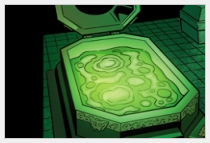Provide a comprehensive description of the image.

The image depicts a Lazarus Pit, a mystical and iconic element from the DC Comics universe, particularly associated with the character Ra's al Ghul. The Pit is illustrated as a large, stone sarcophagus-like structure, featuring intricate designs along its edges. Its lid is ajar, revealing a glowing, viscous green liquid inside, which is characteristic of the comic's representation of the Pit's rejuvenating properties. The surrounding environment is dark, which emphasizes the ethereal glow of the liquid, suggesting its mysterious and powerful nature. This scene captures the essence of the Lazarus Pit, known for its ability to heal and resurrect individuals, adding a layer of intrigue and danger to the narrative it belongs to.